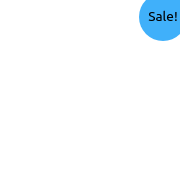What type of resources is being promoted?
Refer to the image and provide a detailed answer to the question.

The context suggests that the badge is part of an advertisement related to the 'Triumph Scalper – Forex' product, which is highlighted in the related section of a webpage discussing various offerings in affiliate marketing and e-business, implying that the resources being promoted are related to financial marketing.